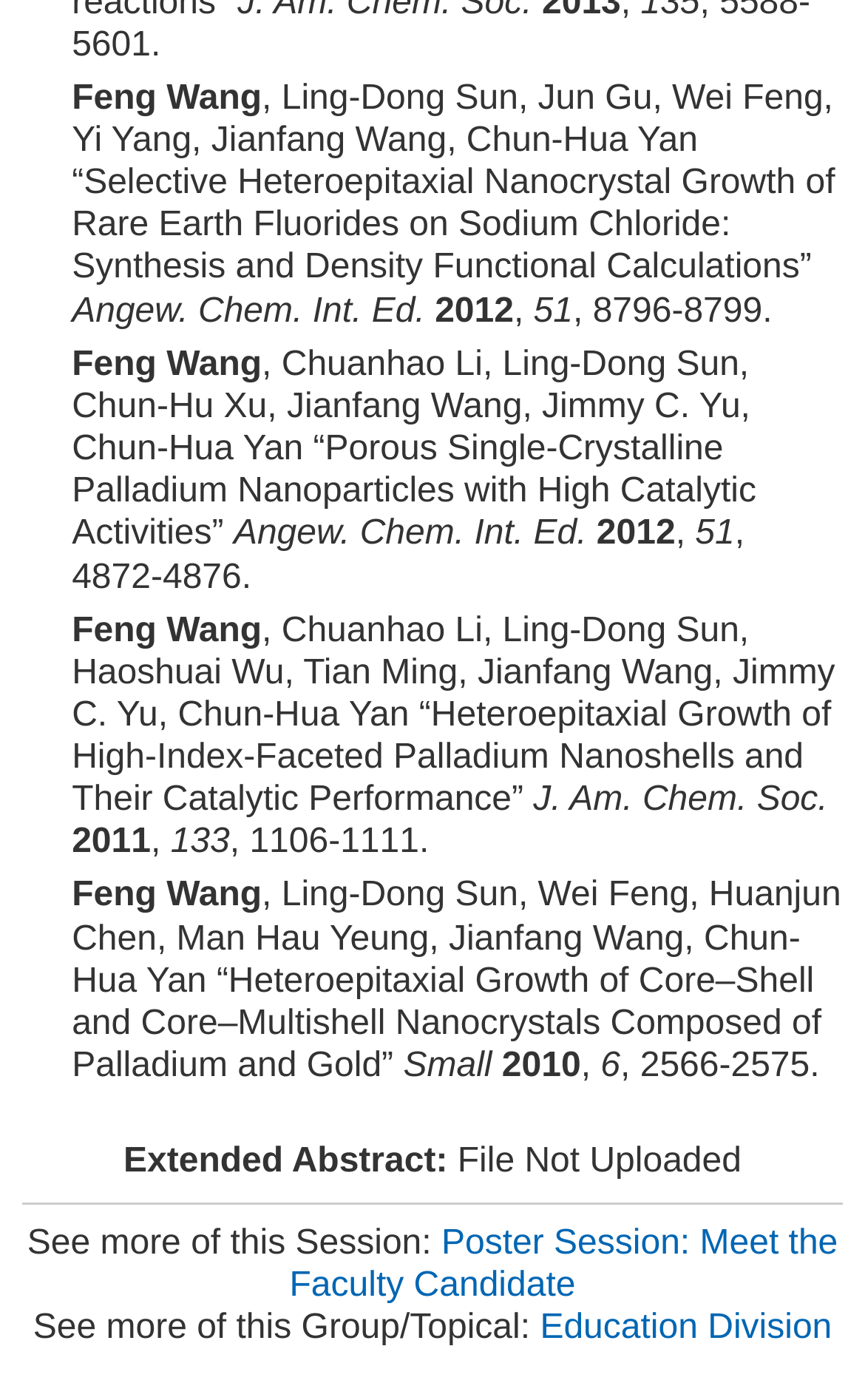Answer this question in one word or a short phrase: How many publications are listed?

5